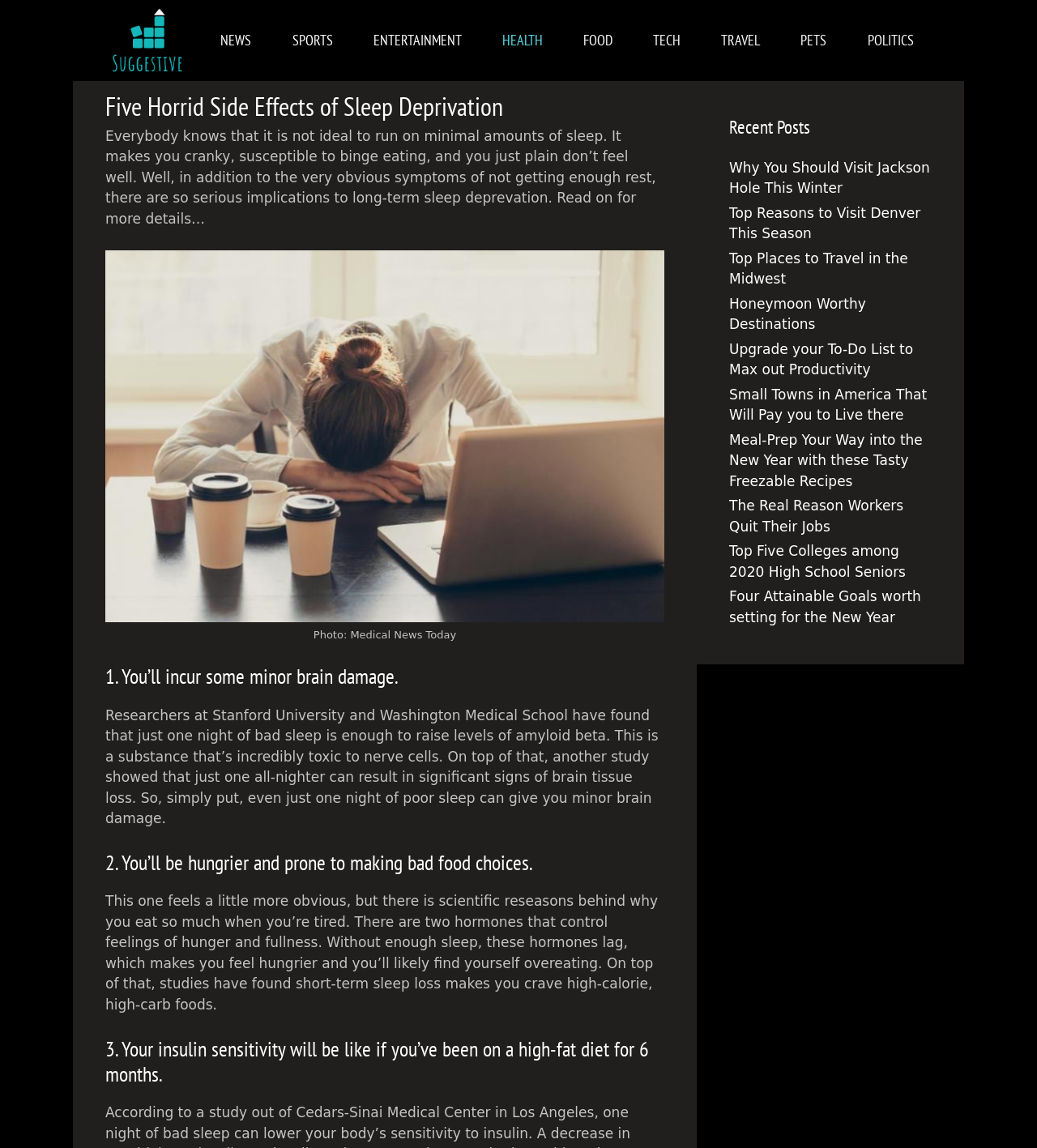Can you find the bounding box coordinates for the element that needs to be clicked to execute this instruction: "Check out the Recent Posts section"? The coordinates should be given as four float numbers between 0 and 1, i.e., [left, top, right, bottom].

[0.703, 0.099, 0.898, 0.123]